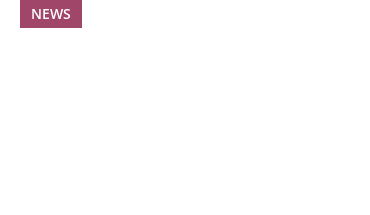Offer a detailed account of the various components present in the image.

The image features a prominently displayed "NEWS" badge, rendered in a stylish maroon background with white text, indicating its importance as a news update. This badge serves to highlight an article linked to Pacific Green Technologies Inc. (OTCMKTS:PGTK) regarding recent contract awards to Instalcom Limited. The context suggests that this news is significant for stakeholders and investors following the company's developments. The design implies urgency and relevance, making it visually appealing for readers seeking the latest updates in the market.